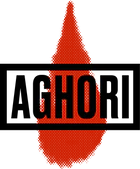Describe thoroughly the contents of the image.

The image features the logo of "AGHORI," prominently displayed within a rectangular frame. This design showcases a striking red teardrop shape above the bold, capitalized text "AGHORI." The contrasting colors create a visually impactful presentation that highlights the brand's identity. This logo embodies a sense of strength and perhaps a connection to cultural or spiritual themes, aligning with the brand's offerings, such as the "Lakshmi Kids Fleeced Sweatshirt." This product reflects a blend of style and cultural significance, echoing themes of abundance and beauty associated with the deity Lakshmi.